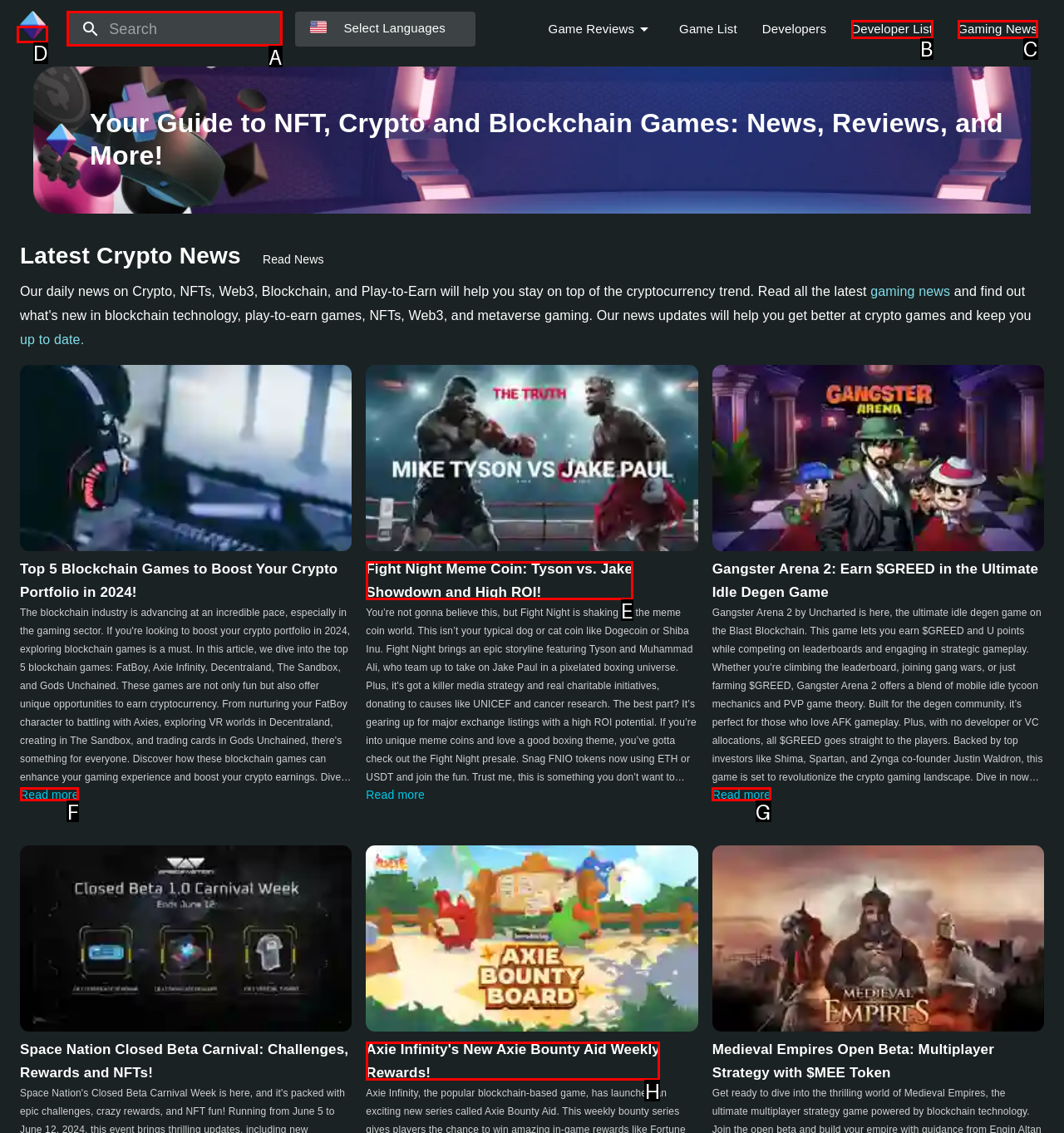Select the appropriate HTML element to click on to finish the task: Search for crypto news.
Answer with the letter corresponding to the selected option.

A